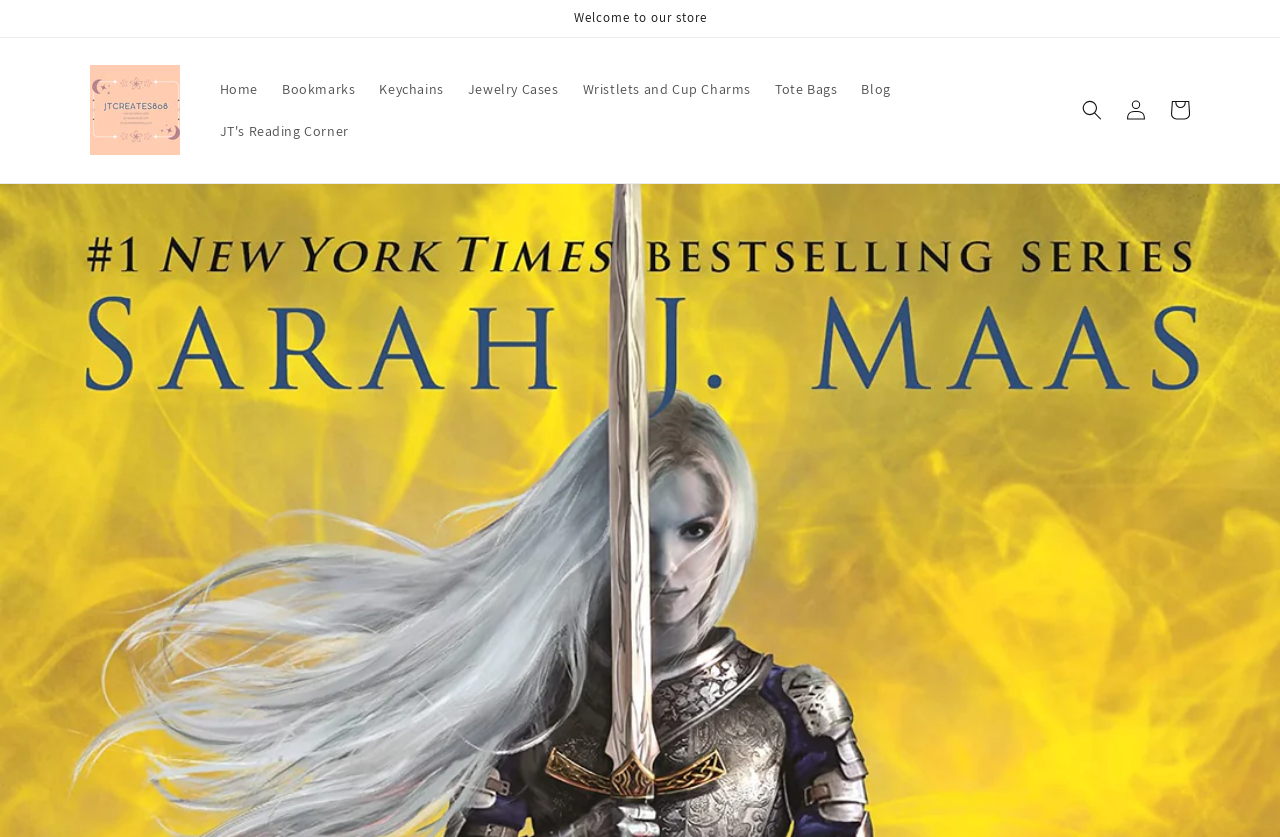What is the purpose of the button on the top-right corner?
Please provide a single word or phrase as your answer based on the screenshot.

Search